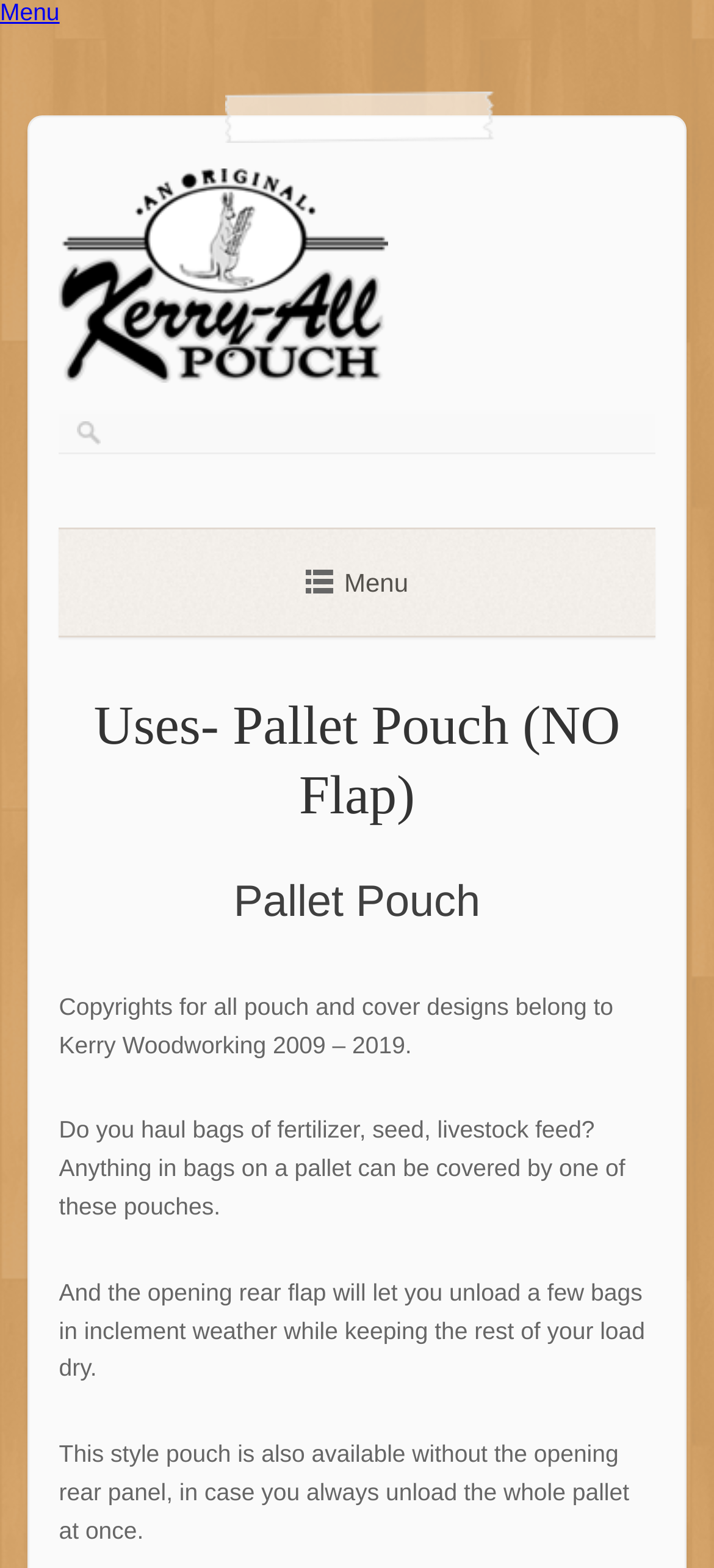What is the benefit of the opening rear flap?
Based on the visual details in the image, please answer the question thoroughly.

I found the benefit of the opening rear flap by reading the StaticText element that mentions that the flap allows unloading a few bags in inclement weather while keeping the rest of the load dry.